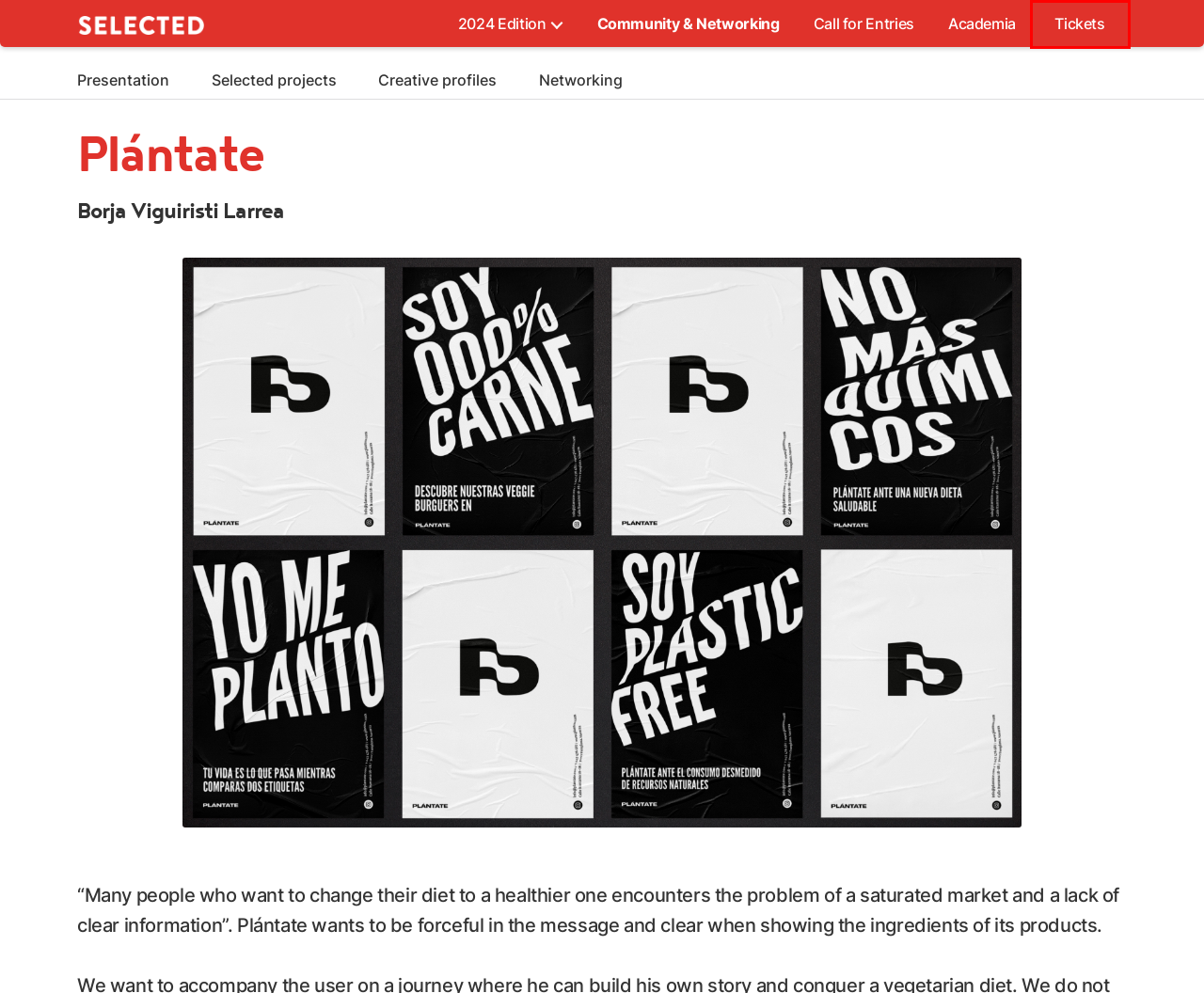You have a screenshot of a webpage with a red bounding box around a UI element. Determine which webpage description best matches the new webpage that results from clicking the element in the bounding box. Here are the candidates:
A. Selected from Bilbao 2023 - Conferences, Artists and Designers
B. Academia - Learn Design, Tutorials, Interviews and much more.
C. Tickets - Selected Bilbao Design Event 2023 Special Prices!
D. Creative Community, Design Works, Visual Projects and Inspiration
E. 30 Opportunities: Terms and Conditions
F. Woodville by Borja Viguiristi Larrea - Creative Work
G. Selected from Bilbao Bizkaia 2024 - Conferences, Artists and Creative Designers
H. Call For Entries: Design, Art, Creative, Architecture, Visual Community

C